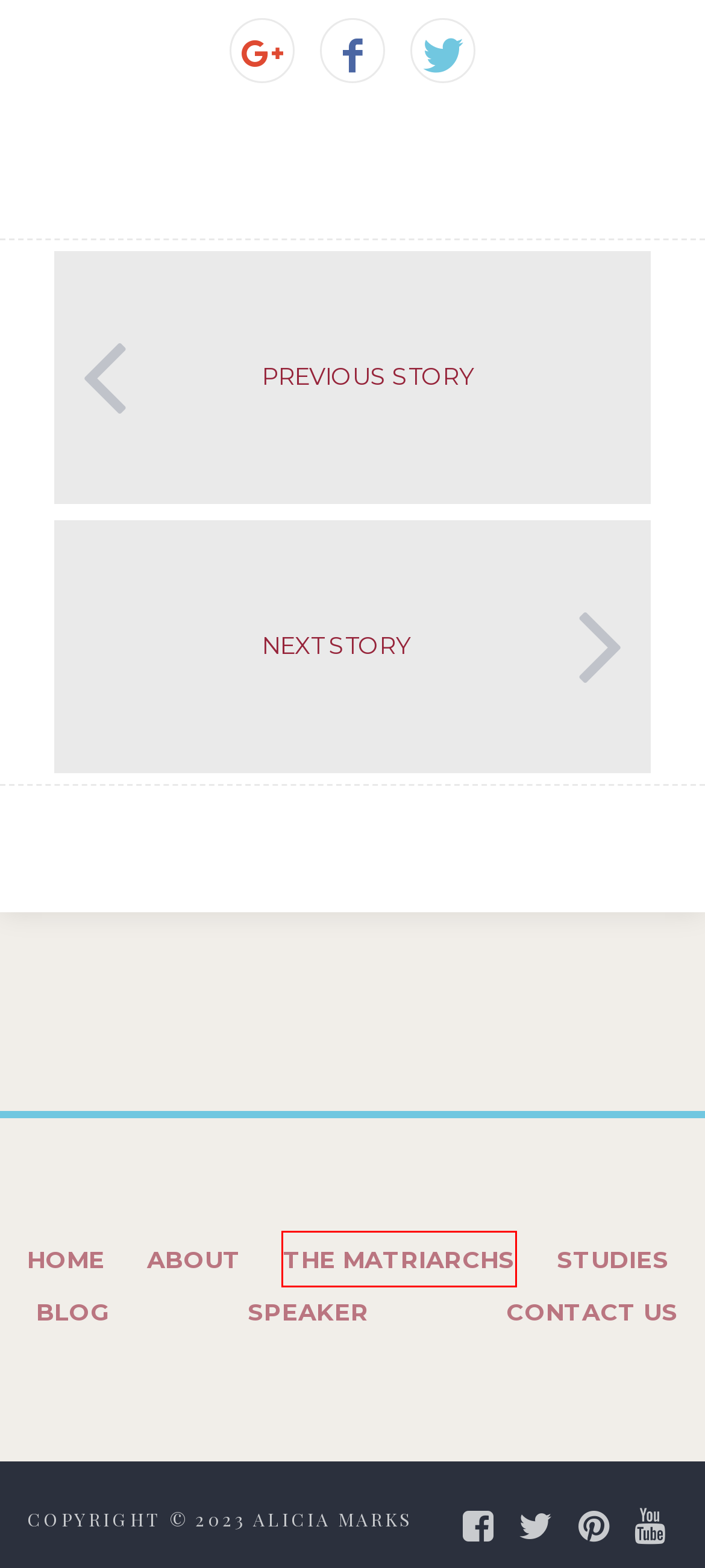Observe the webpage screenshot and focus on the red bounding box surrounding a UI element. Choose the most appropriate webpage description that corresponds to the new webpage after clicking the element in the bounding box. Here are the candidates:
A. Bible Studies | Come Thirsty Ministries
B. Parenting that Works (2 Timothy 1–Lois and Eunice) | Come Thirsty Ministries
C. Speaker | Come Thirsty Ministries
D. Contact Us | Come Thirsty Ministries
E. What Good Is It? (James 2–Rahab) | Come Thirsty Ministries
F. About | Come Thirsty Ministries
G. The Matriarchs | Come Thirsty Ministries
H. Alicia Marks | Come Thirsty Ministries

G